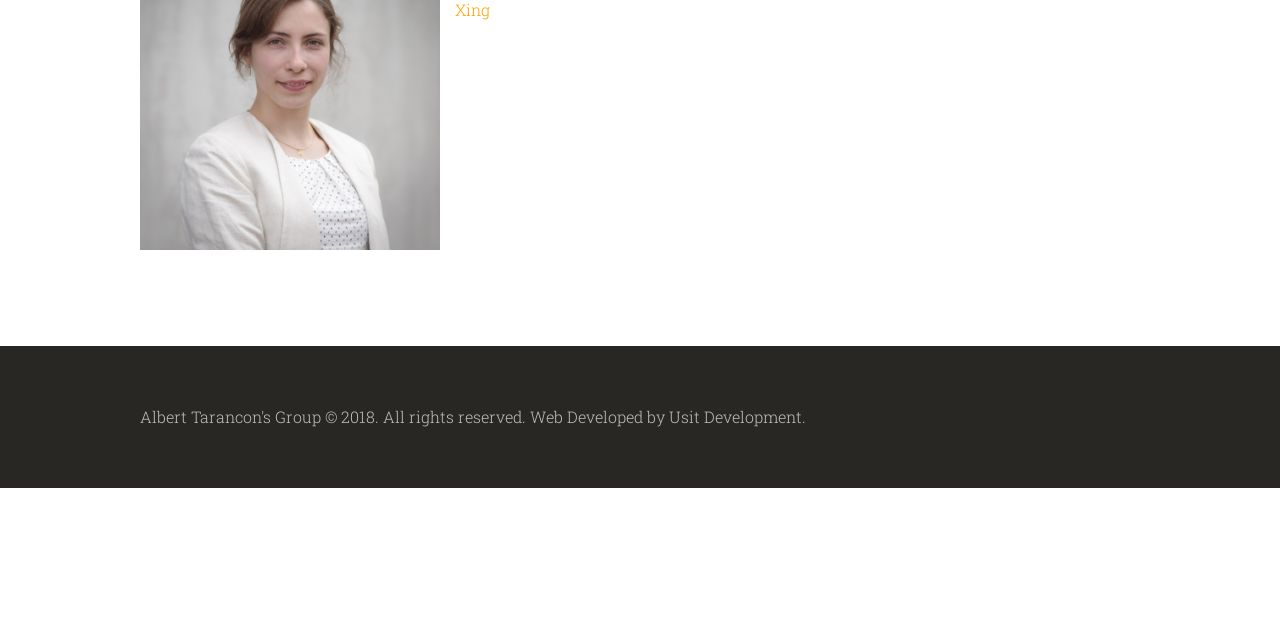Please provide the bounding box coordinate of the region that matches the element description: https://www.oneeducation.org.uk/course/ptsd-cleaning-and-clearing-shock-and-trauma/. Coordinates should be in the format (top-left x, top-left y, bottom-right x, bottom-right y) and all values should be between 0 and 1.

None